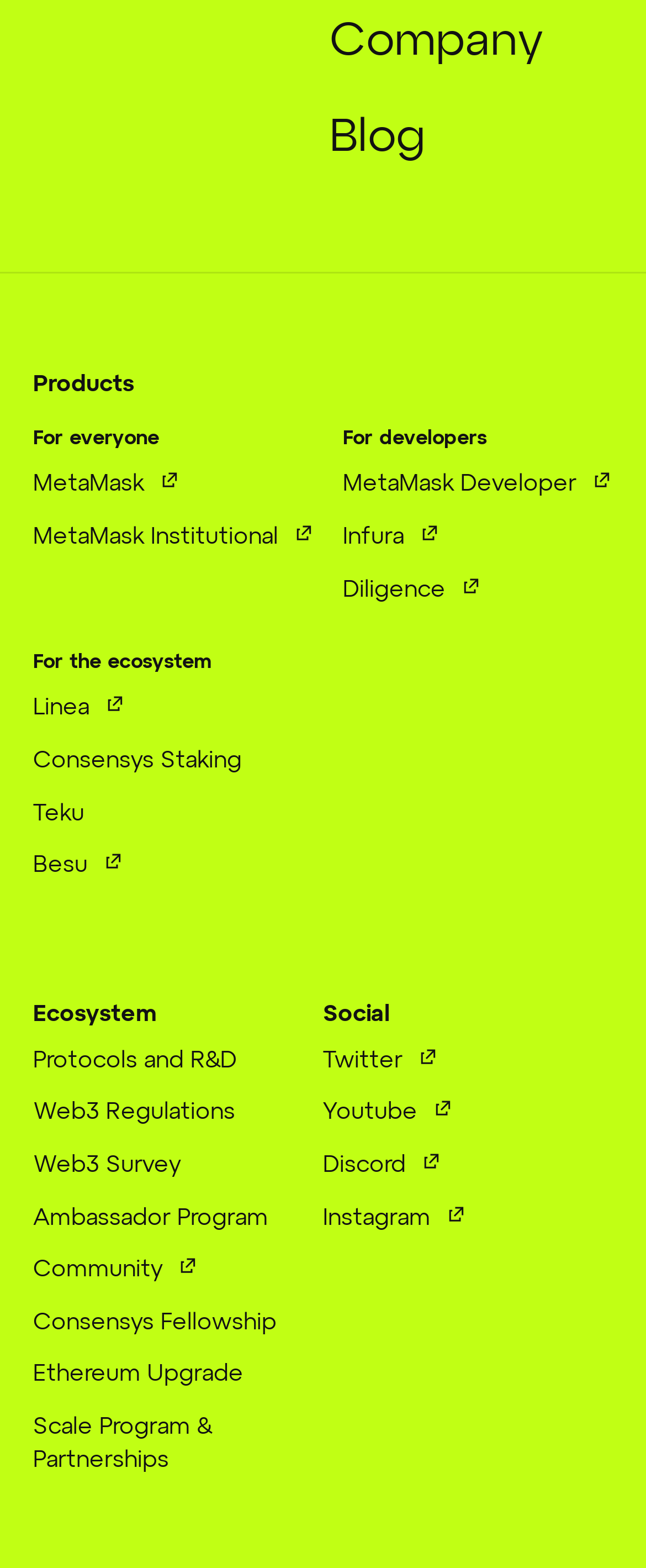Give a one-word or one-phrase response to the question:
What is the name of the program related to Ethereum?

Ethereum Upgrade